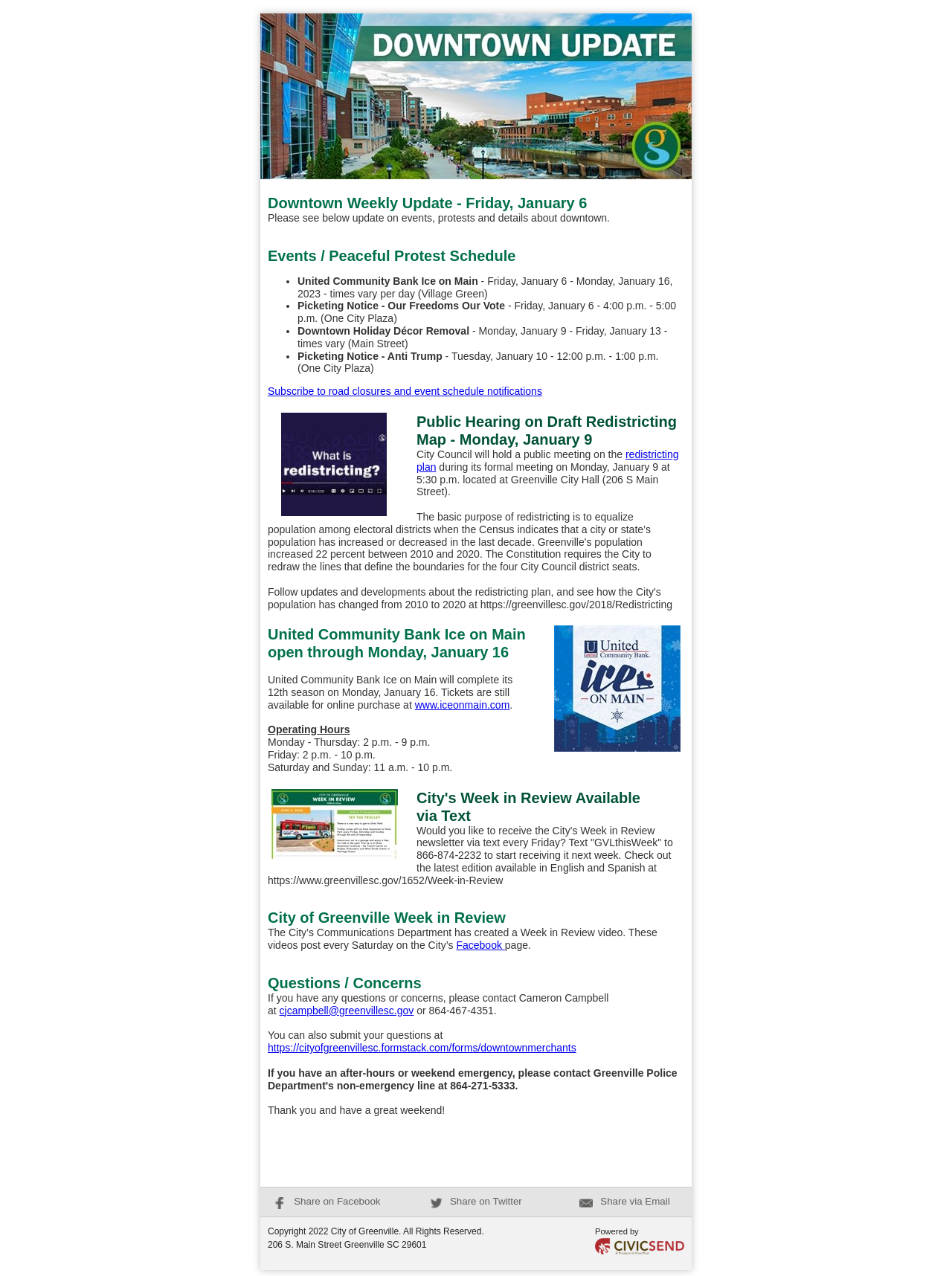Locate the bounding box coordinates of the clickable area needed to fulfill the instruction: "Get the City's Week in Review newsletter via text".

[0.281, 0.618, 0.719, 0.646]